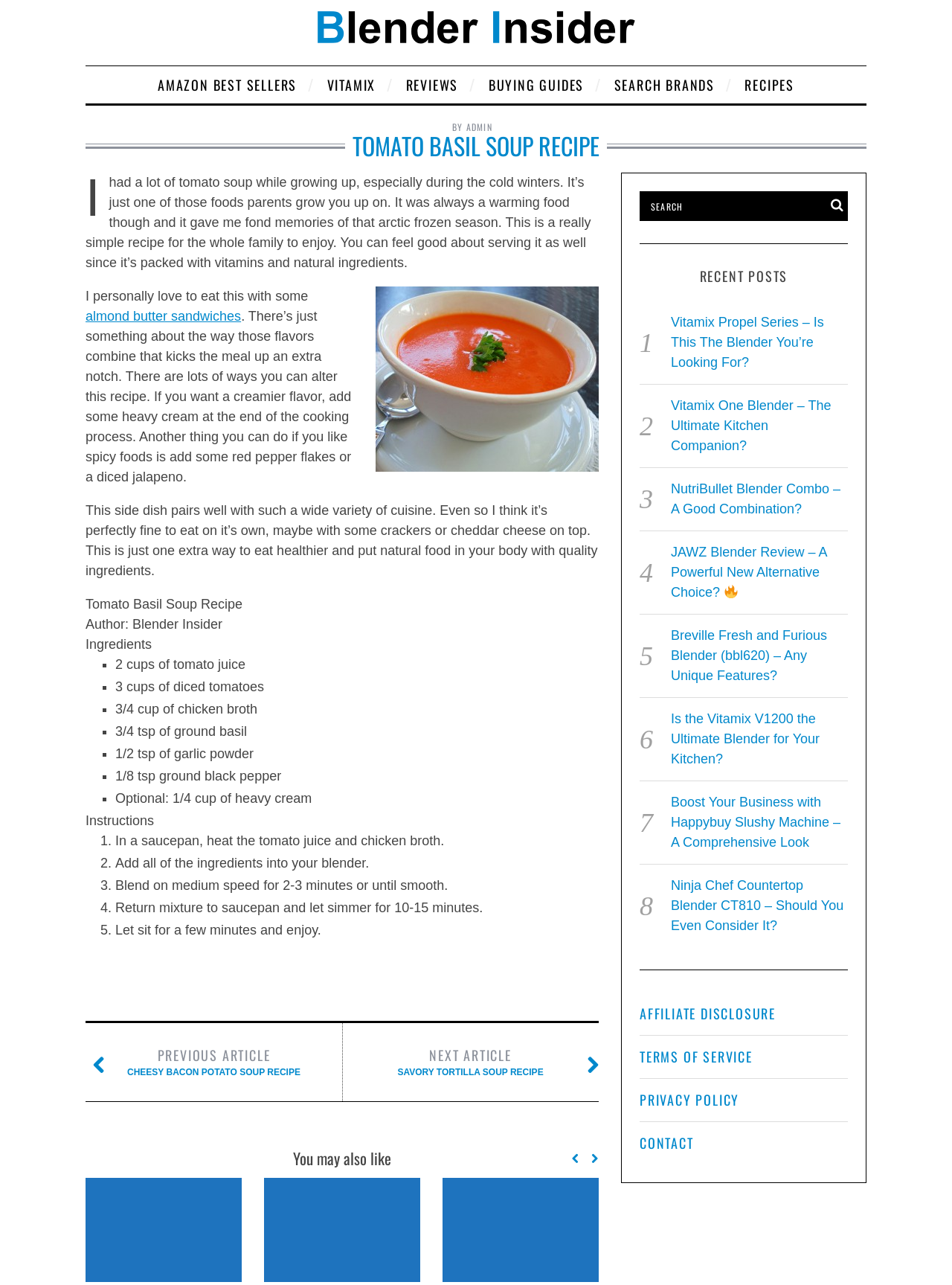What is the name of the recipe on this webpage?
Look at the image and provide a detailed response to the question.

I determined the answer by looking at the heading 'TOMATO BASIL SOUP RECIPE' which is a prominent element on the webpage, indicating that it is the main topic of the page.